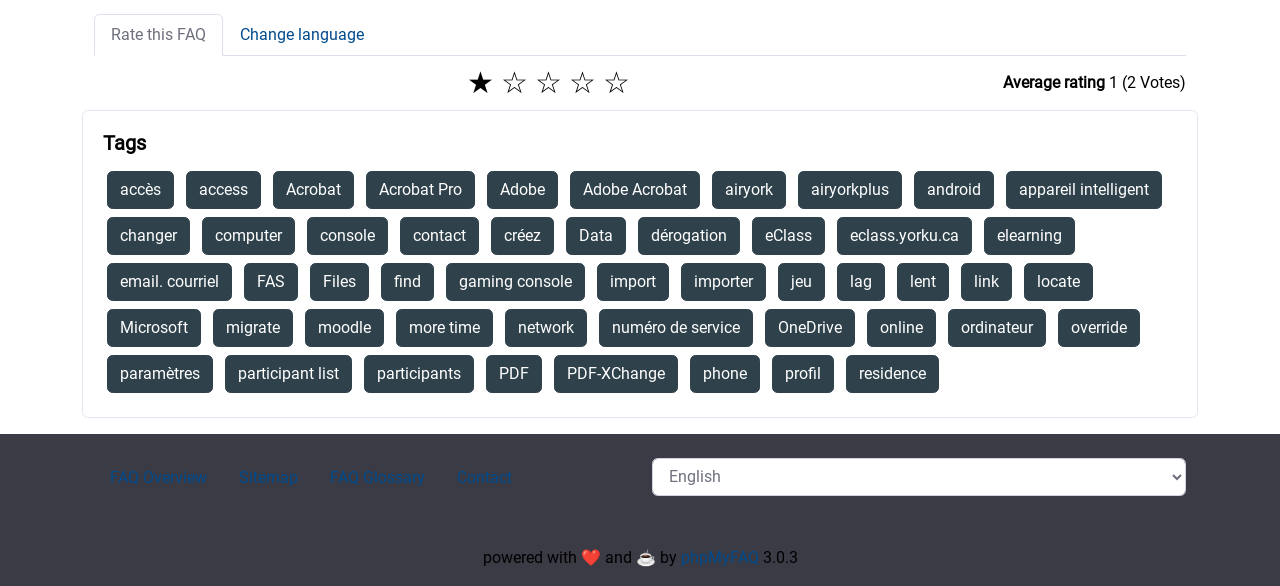Analyze the image and deliver a detailed answer to the question: How many tags are listed on this webpage?

There are 30 tags listed on this webpage, which are represented by links with bounding box coordinates ranging from [0.084, 0.292, 0.136, 0.356] to [0.827, 0.527, 0.891, 0.592]. These tags include 'accès', 'access', 'Acrobat', and so on.